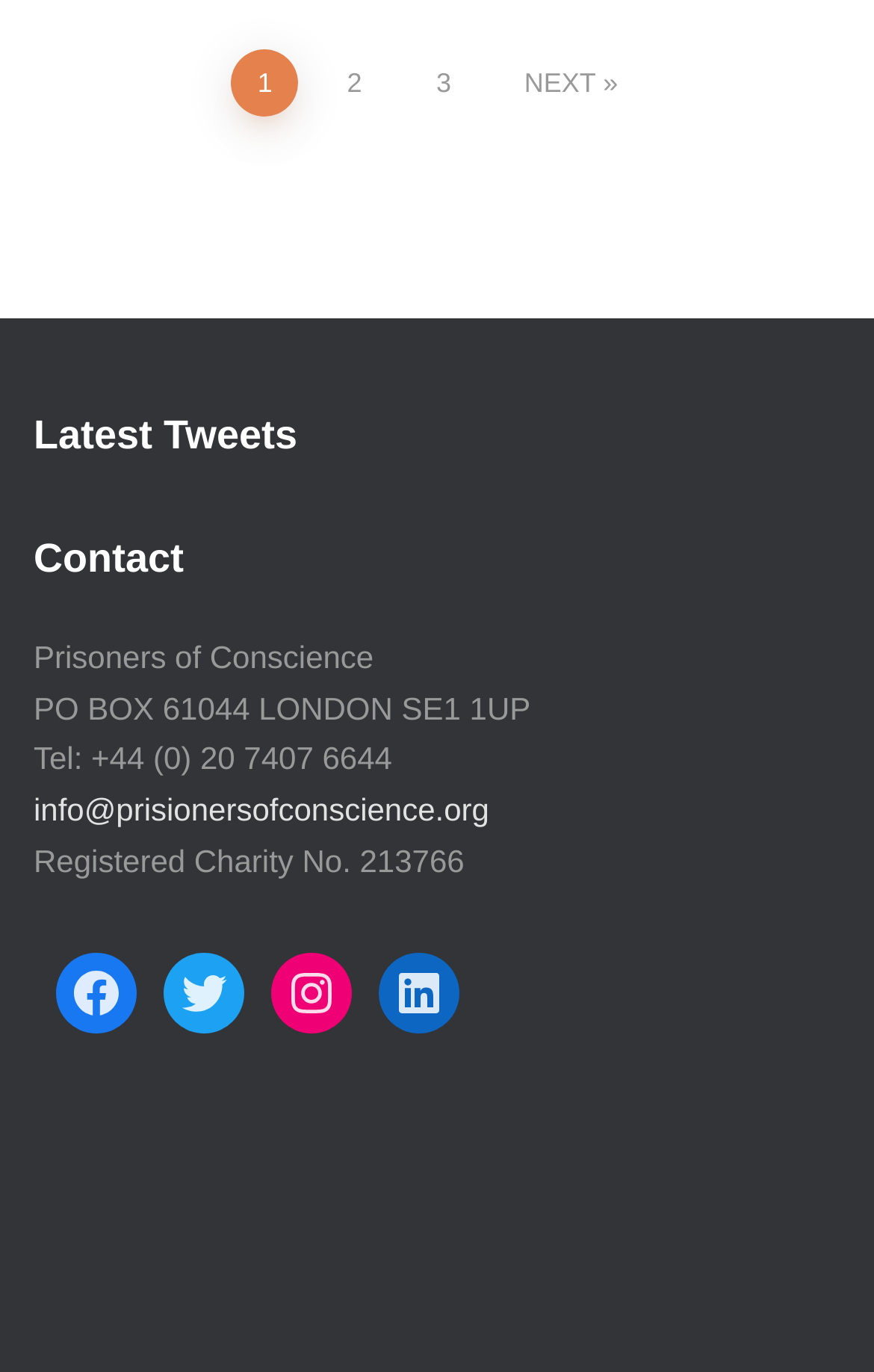What is the contact phone number?
Based on the screenshot, provide your answer in one word or phrase.

+44 (0) 20 7407 6644